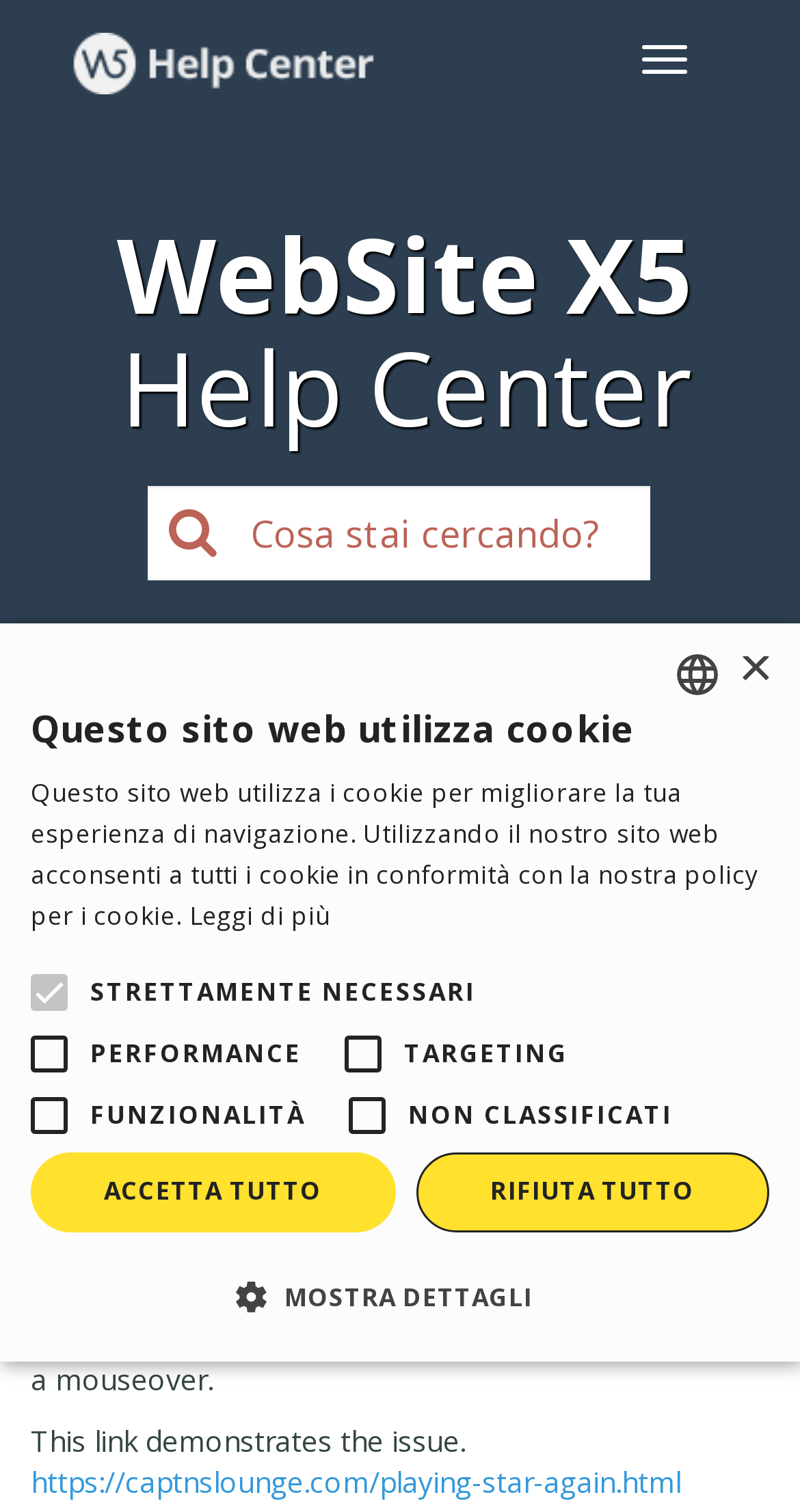Please specify the bounding box coordinates of the clickable region necessary for completing the following instruction: "Click the 'Nigel A.' link". The coordinates must consist of four float numbers between 0 and 1, i.e., [left, top, right, bottom].

[0.169, 0.603, 0.295, 0.629]